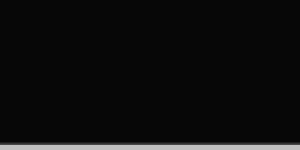Explain what is happening in the image with elaborate details.

This image features a striking representation of a rare pair of neo-classical gilt bronze three-light candelabra, showcasing intricate design elements emblematic of the early Louis XVI period, specifically from around 1775. The candelabra stands on elegantly fluted stems adorned with laurel motifs and interlace patterns, lending a sense of grandeur and sophistication. 

The attention to detail is highlighted in the finely crafted nozzles, beautifully decorated with stylized leaves and gadrooning. The round bases of these candelabra exhibit wide fluting and twisted ribbon bands, enhancing their artistic appeal. Removable light bouquets are positioned with two lateral arms that curve gracefully, culminating in scrolling acanthus leaves, while intricately designed fluted drip-pans add a refined touch.

This exquisite pair is not just a lighting solution but a significant piece of art history, perfect for collectors and enthusiasts of luxury antique decor. The combination of aesthetics and historical value makes these candelabra a centerpiece in any distinguished collection.